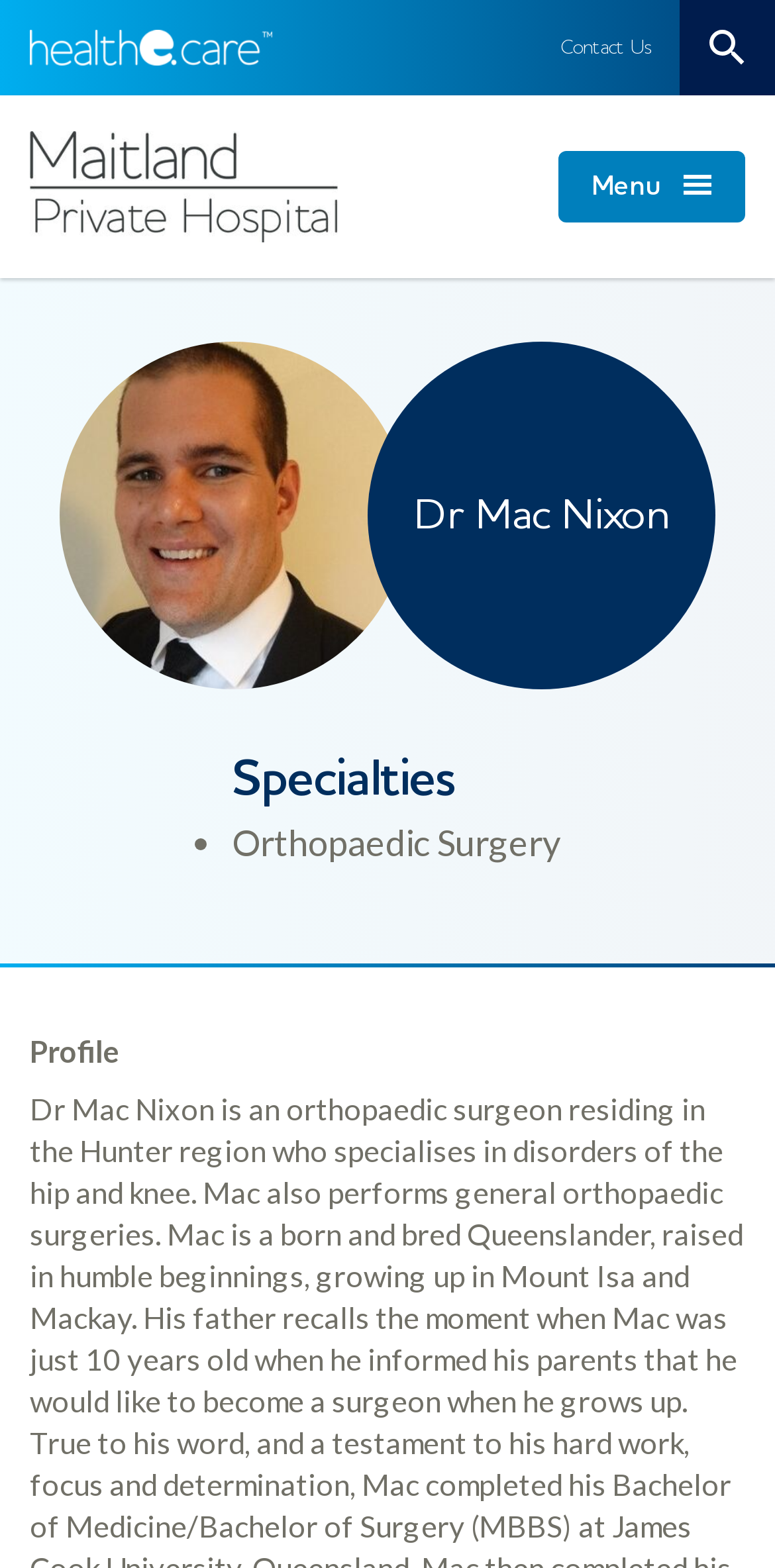Generate a thorough description of the webpage.

The webpage is about Dr. Mac Nixon, a healthcare professional associated with Maitland Private Hospital. At the top left corner, there is a Healthecare Logo, which is an image linked to another webpage. Next to it, there is a link to Maitland Private. 

On the top right corner, there is a search bar that can be opened and closed by a button with a search icon. The search bar spans the entire width of the page. 

Below the search bar, there is a navigation menu that can be toggled by a button labeled "Menu". The menu contains a heading "Specialties" and a list of items, including "Orthopaedic Surgery", which is marked with a bullet point. 

In the main content area, there is a prominent heading "Dr Mac Nixon" and a description list with a term "Profile". The webpage also has a "Contact Us" link at the top right corner.